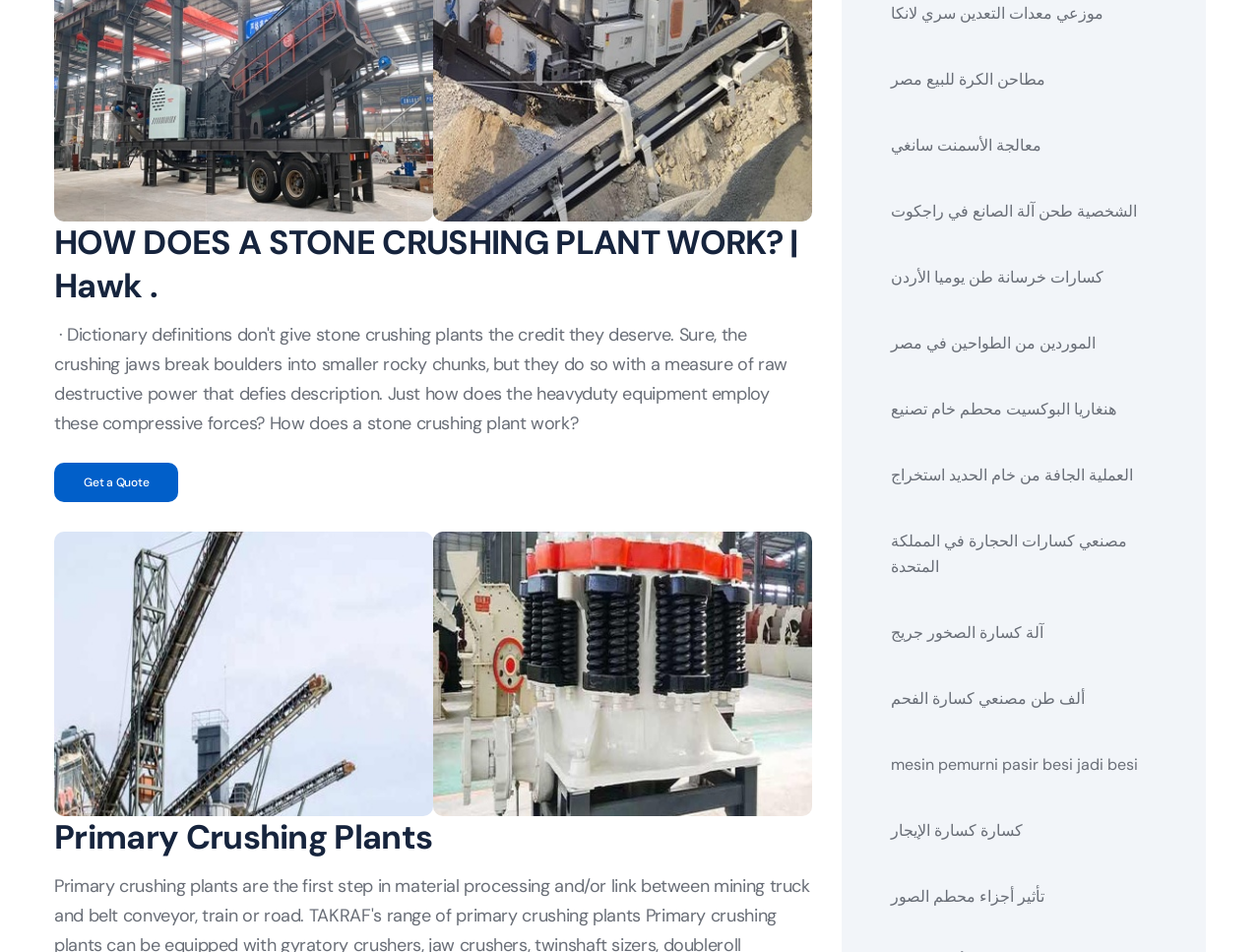Determine the bounding box for the described UI element: "Primary Crushing Plants".

[0.043, 0.856, 0.343, 0.902]